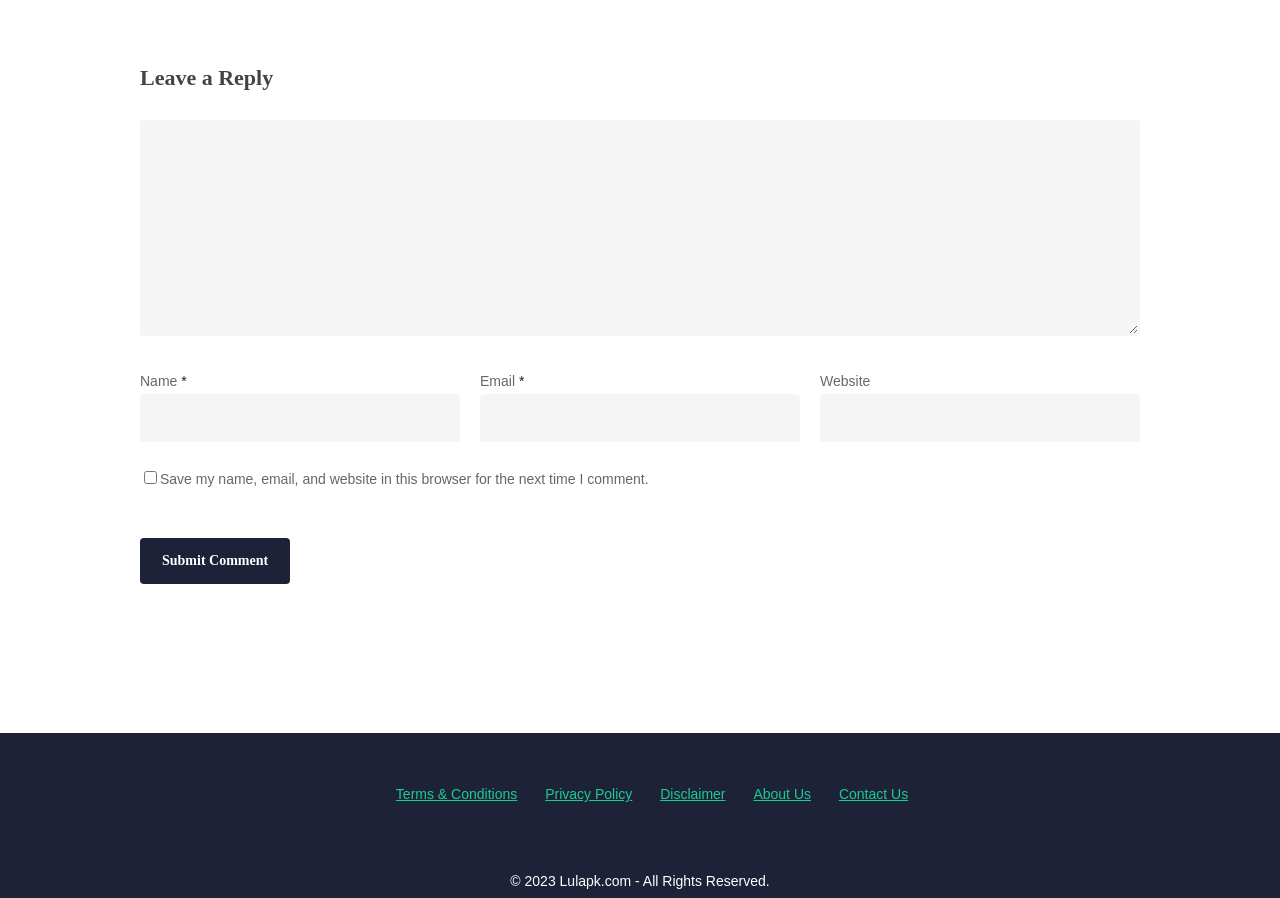Locate the bounding box coordinates of the area that needs to be clicked to fulfill the following instruction: "Type your email". The coordinates should be in the format of four float numbers between 0 and 1, namely [left, top, right, bottom].

[0.375, 0.439, 0.625, 0.492]